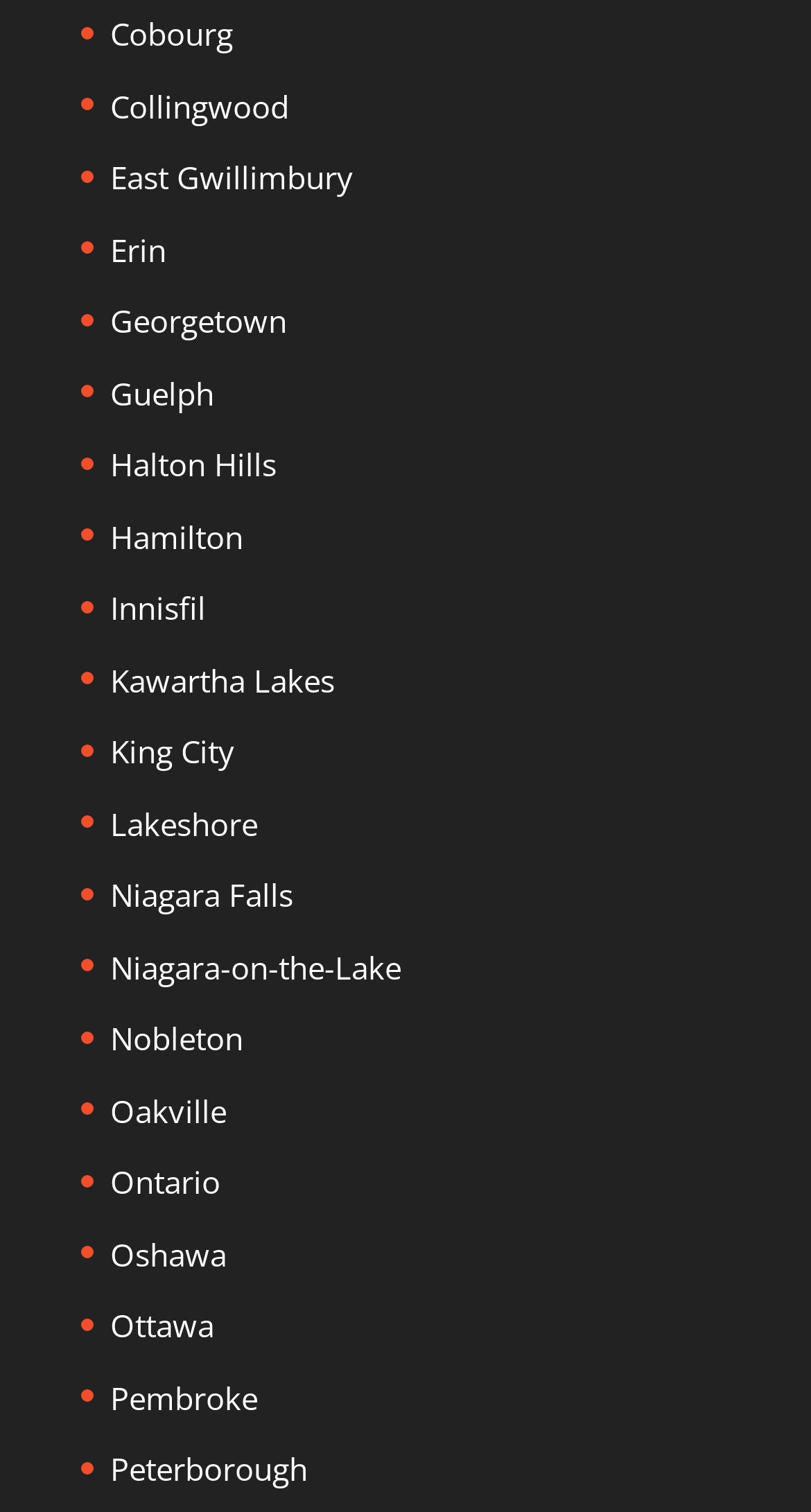Please give a succinct answer to the question in one word or phrase:
Is Ottawa listed below Oshawa?

Yes